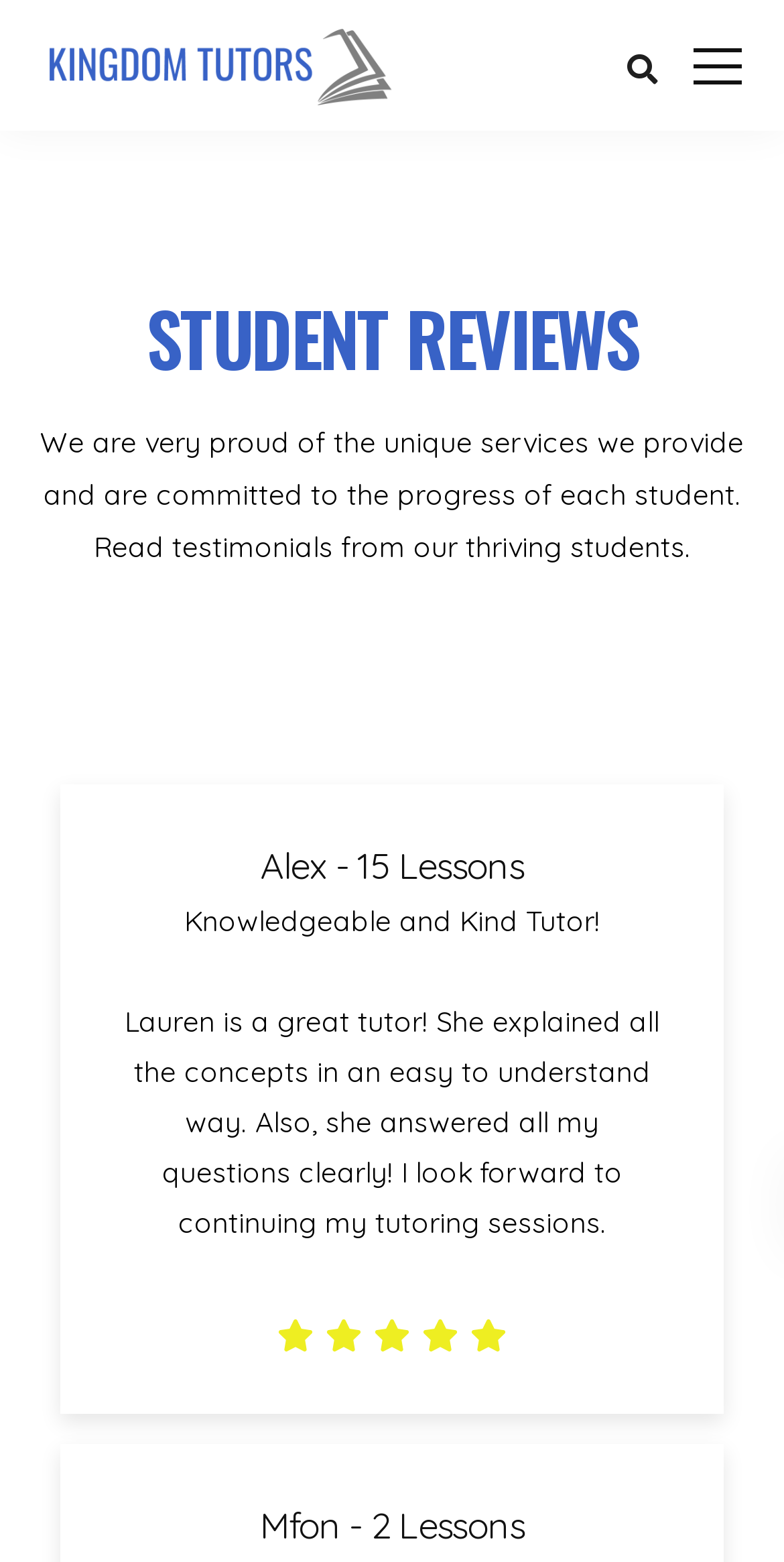Please provide a one-word or phrase answer to the question: 
How many lessons did Alex have?

15